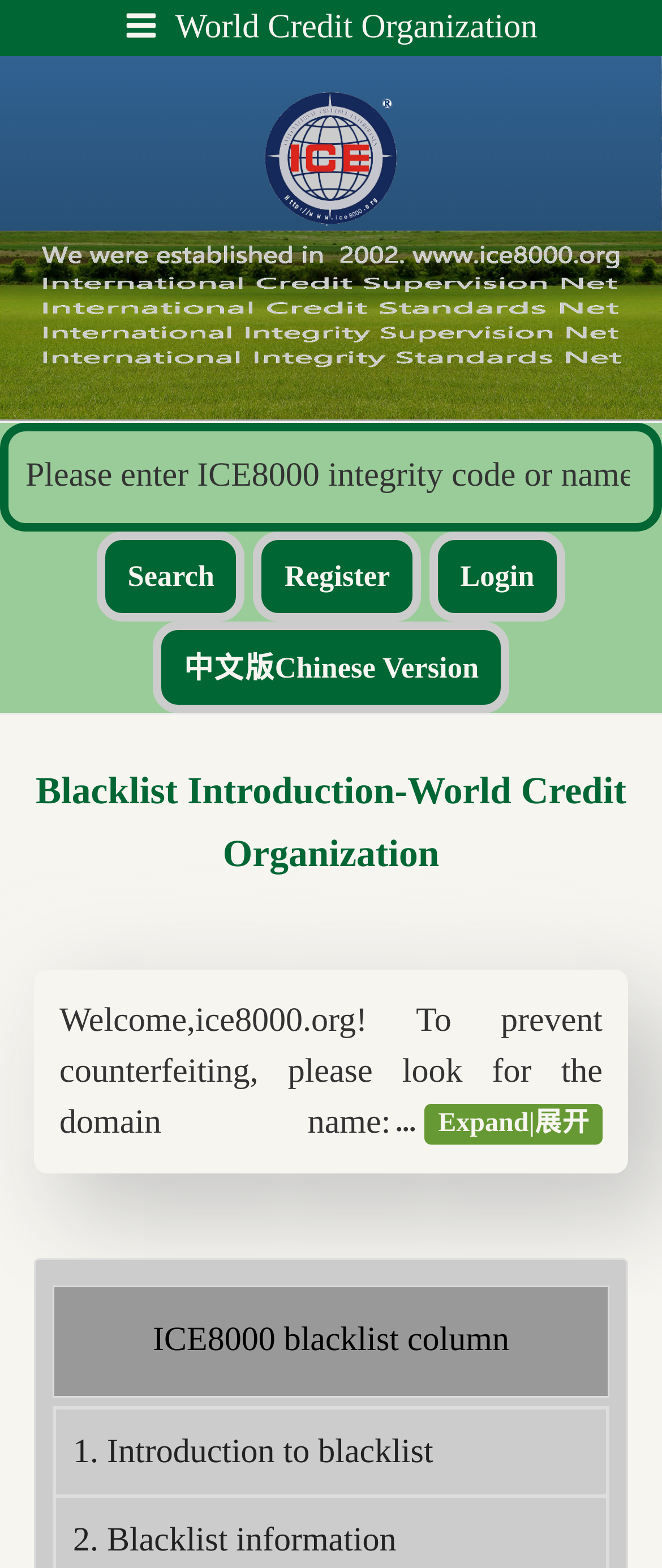From the details in the image, provide a thorough response to the question: How many blacklist columns are mentioned?

In the StaticText element 'ICE8000 blacklist column', I found a mention of one blacklist column.